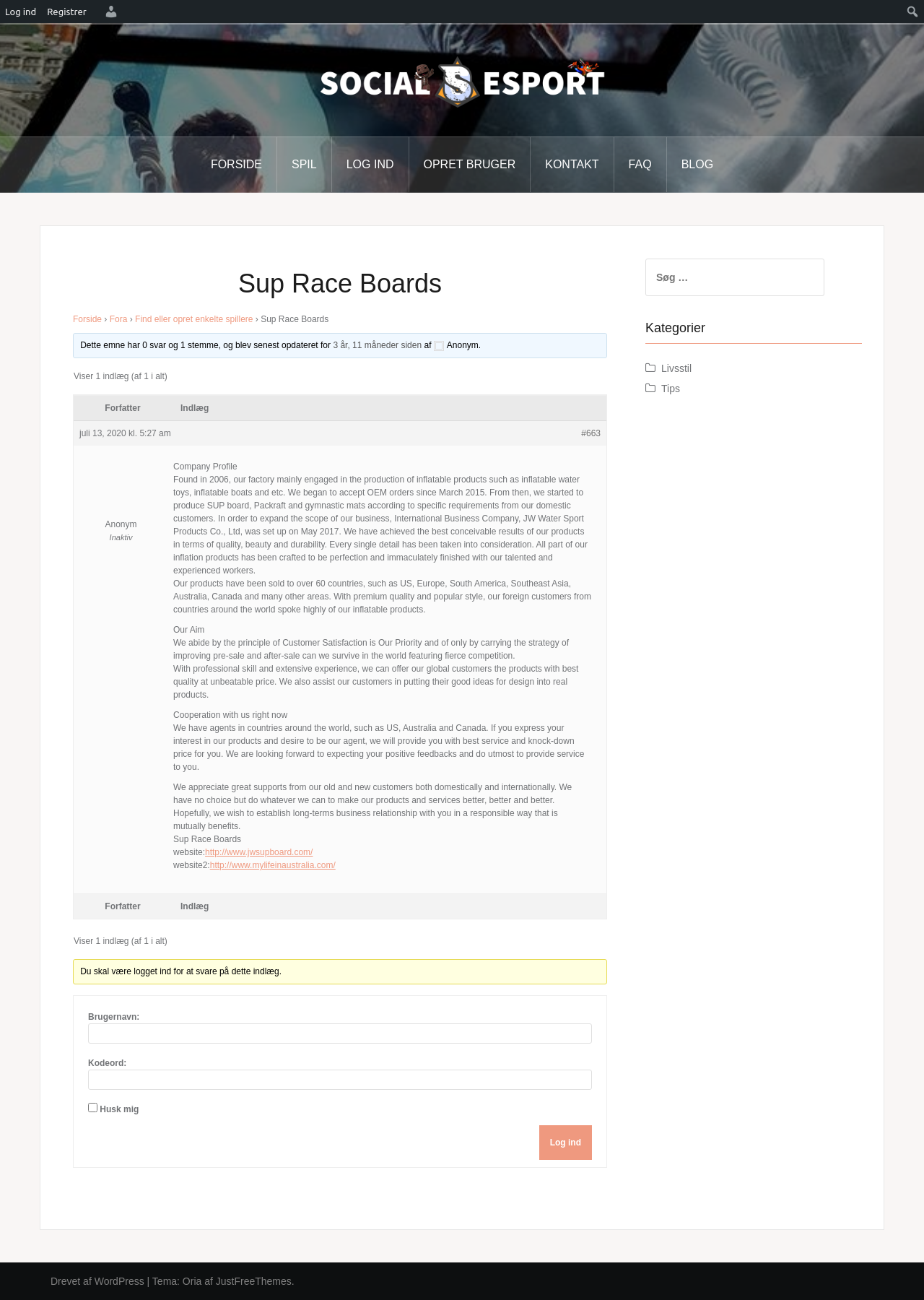Find the bounding box coordinates of the clickable area that will achieve the following instruction: "Read the 'Company Profile'".

[0.188, 0.355, 0.257, 0.363]